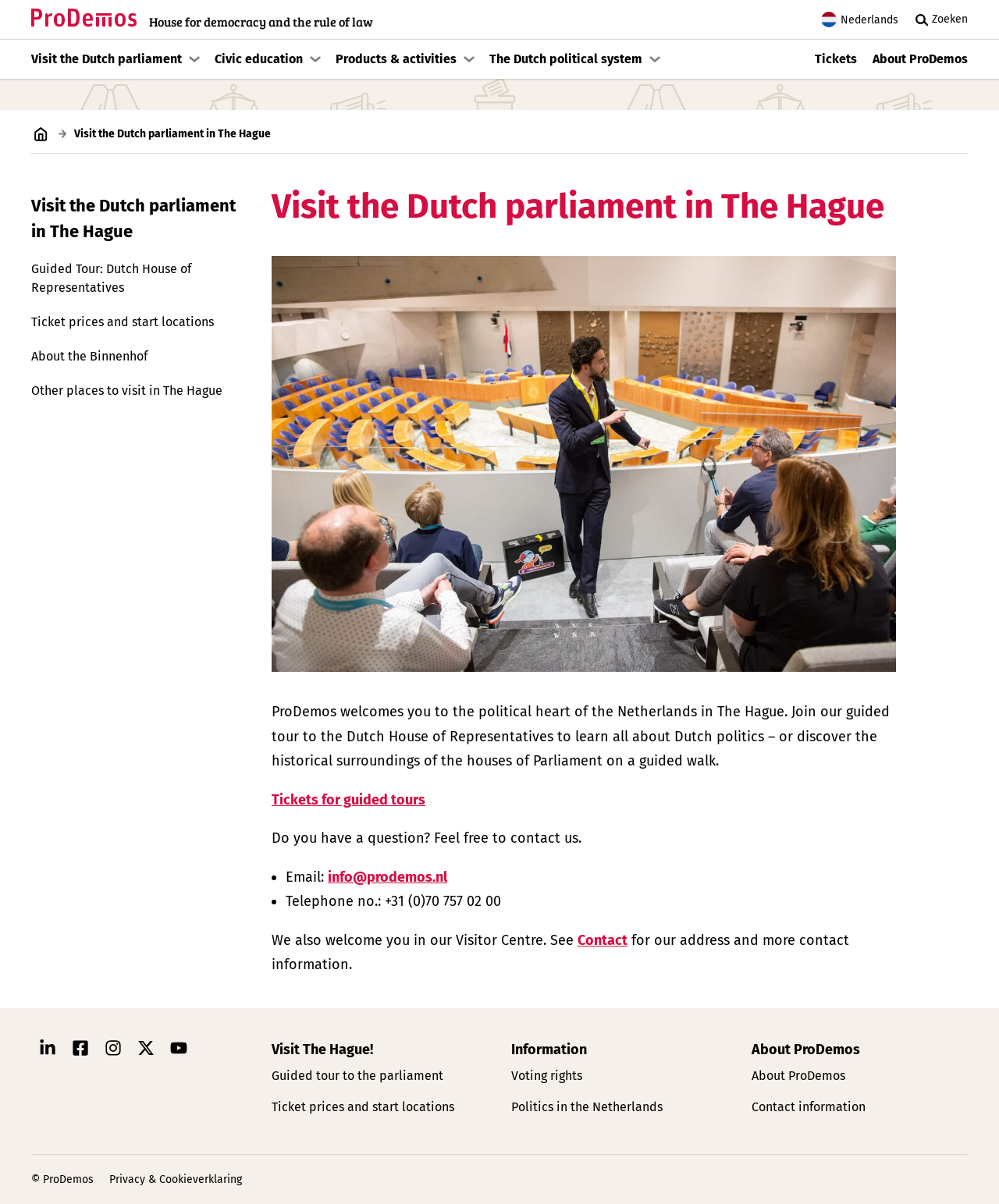What is the name of the organization?
Using the screenshot, give a one-word or short phrase answer.

ProDemos